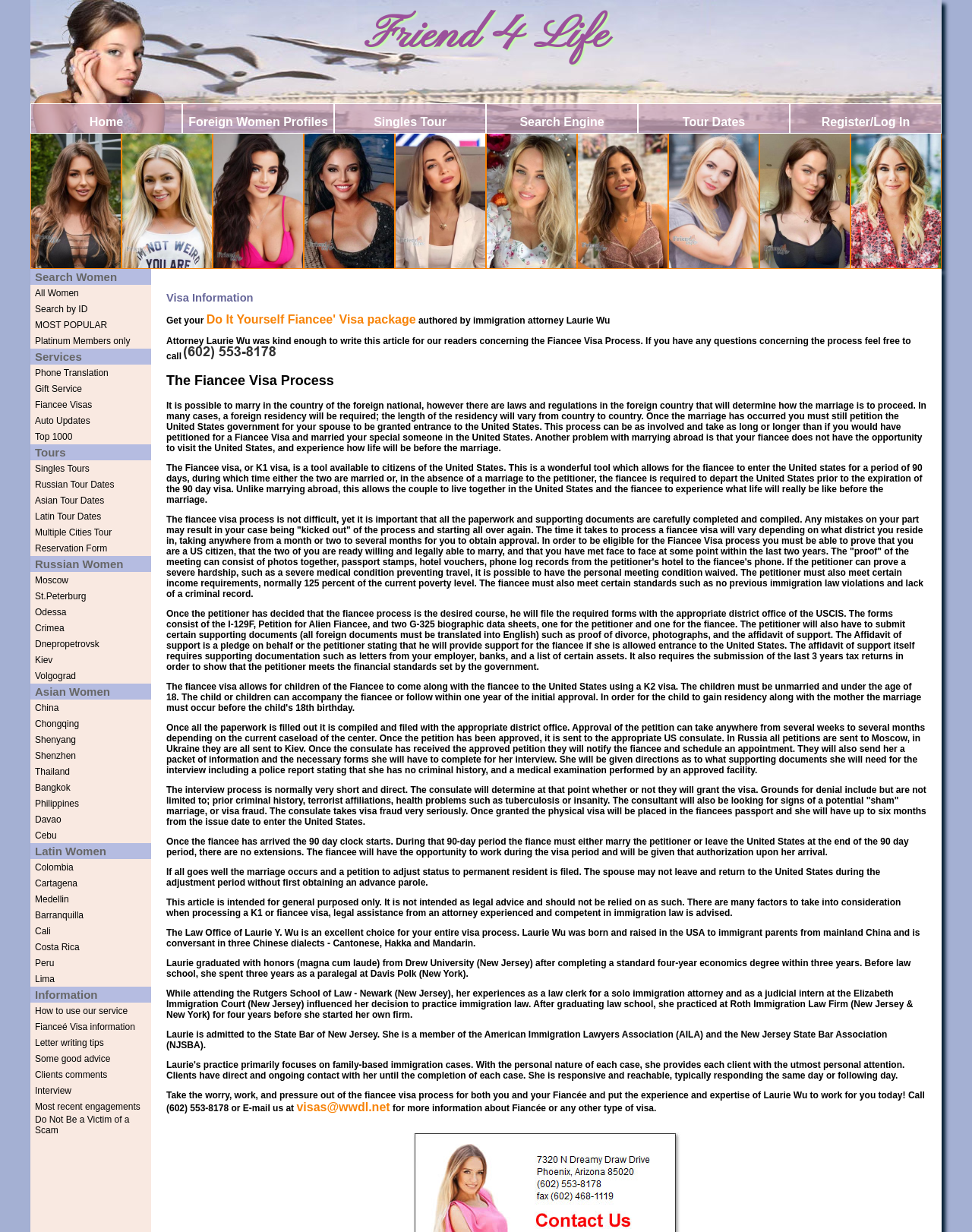What is the purpose of the 'Gift Service'?
Answer the question with as much detail as possible.

The purpose of the 'Gift Service' can be inferred from its name and its placement in the table on the left side of the webpage, where it is listed alongside other services such as 'Phone Translation' and 'Fiancee Visas', suggesting that it is a way to send gifts to someone, likely in the context of international dating or relationships.